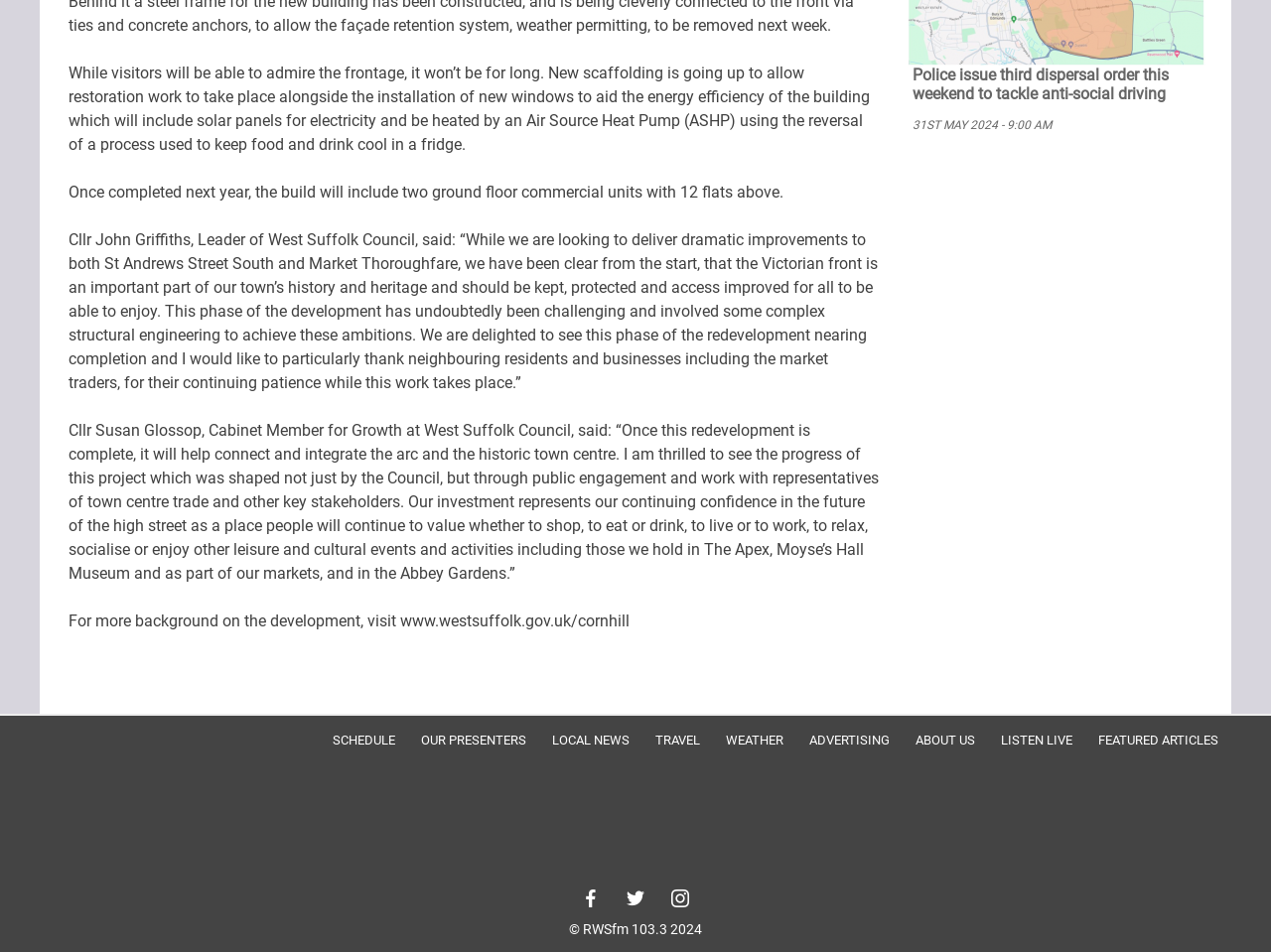What is Cllr John Griffiths' position?
Give a one-word or short phrase answer based on the image.

Leader of West Suffolk Council